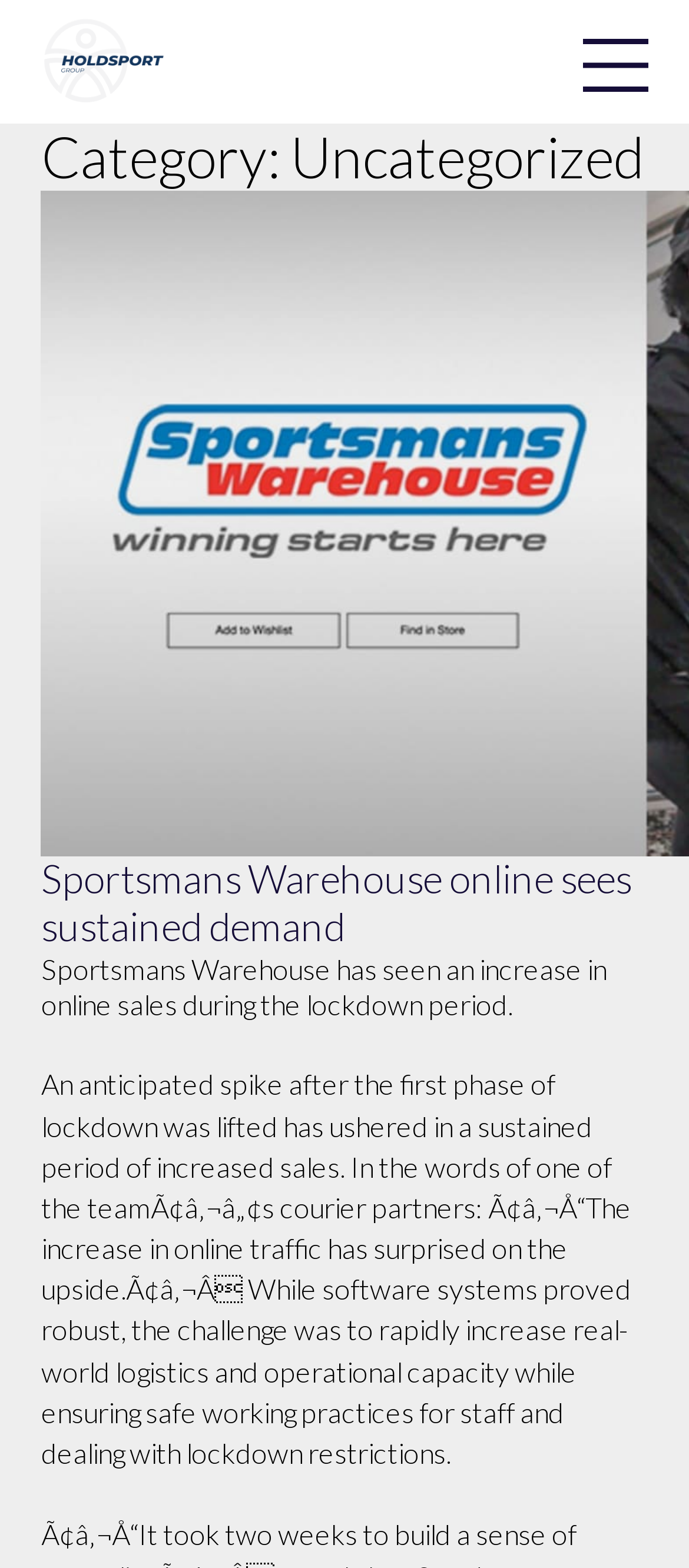Detail the webpage's structure and highlights in your description.

The webpage is titled "Uncategorized – Holdsport" and features a prominent link and image with the same name at the top left corner. Below this, there is a button on the top right corner that controls the primary menu. 

The main content of the webpage is divided into sections, with a header that reads "Category: Uncategorized" at the top. Below this, there are two headings, one above the other, with the top one reading "Sportsmans Warehouse online sees sustained demand" and the bottom one reading "Sportsmans Warehouse has seen an increase in online sales during the lockdown period." 

The first heading is accompanied by a link with the same text, which is positioned to the right of the heading. The second heading is followed by a short paragraph of text that discusses the increase in online sales during the lockdown period, citing a quote from one of the team's courier partners. This paragraph is positioned below the second heading.